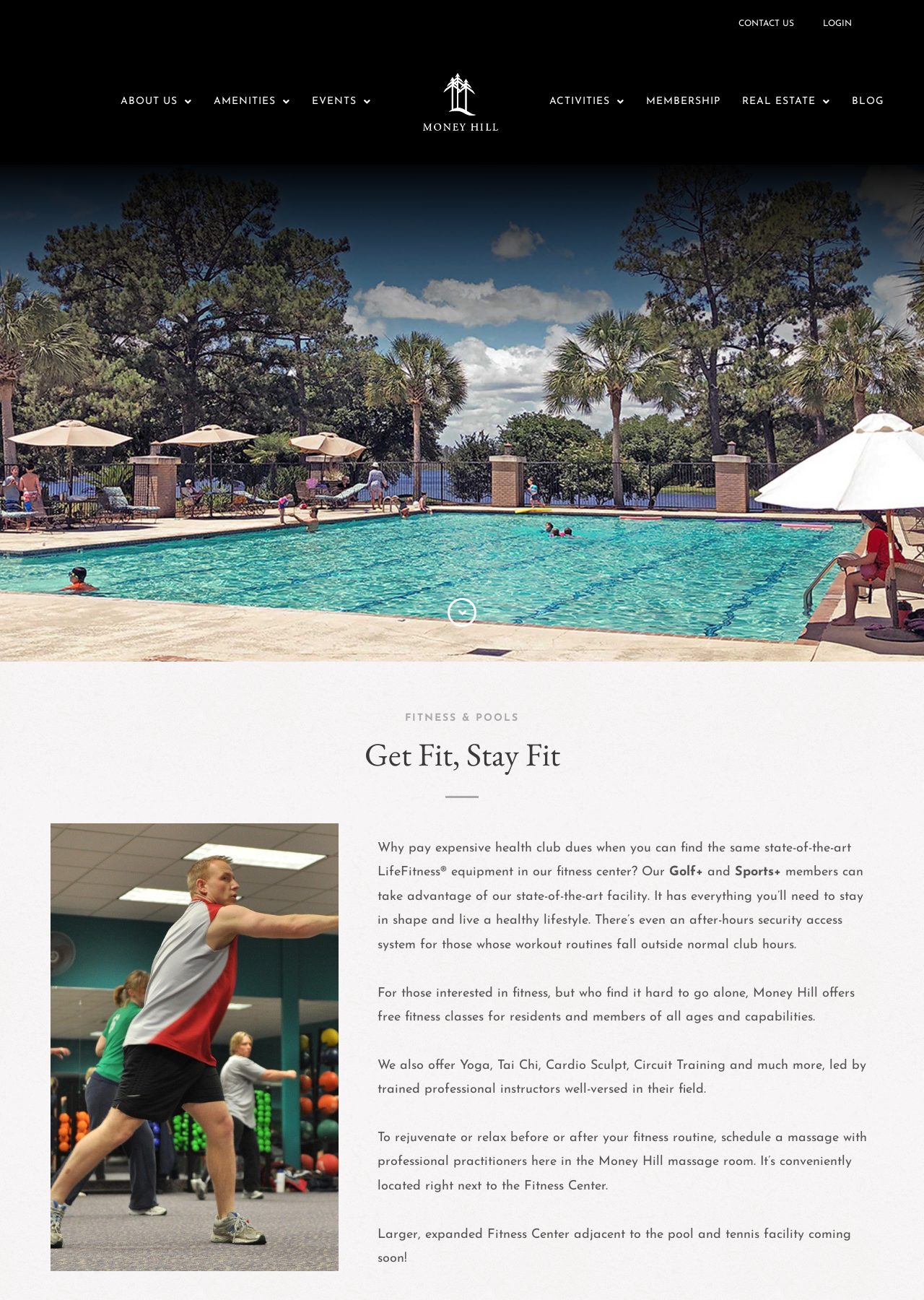What type of equipment is in the fitness center?
Carefully analyze the image and provide a detailed answer to the question.

According to the webpage, the fitness center has state-of-the-art LifeFitness equipment, which is mentioned in the text 'Why pay expensive health club dues when you can find the same state-of-the-art LifeFitness equipment in our fitness center?'.